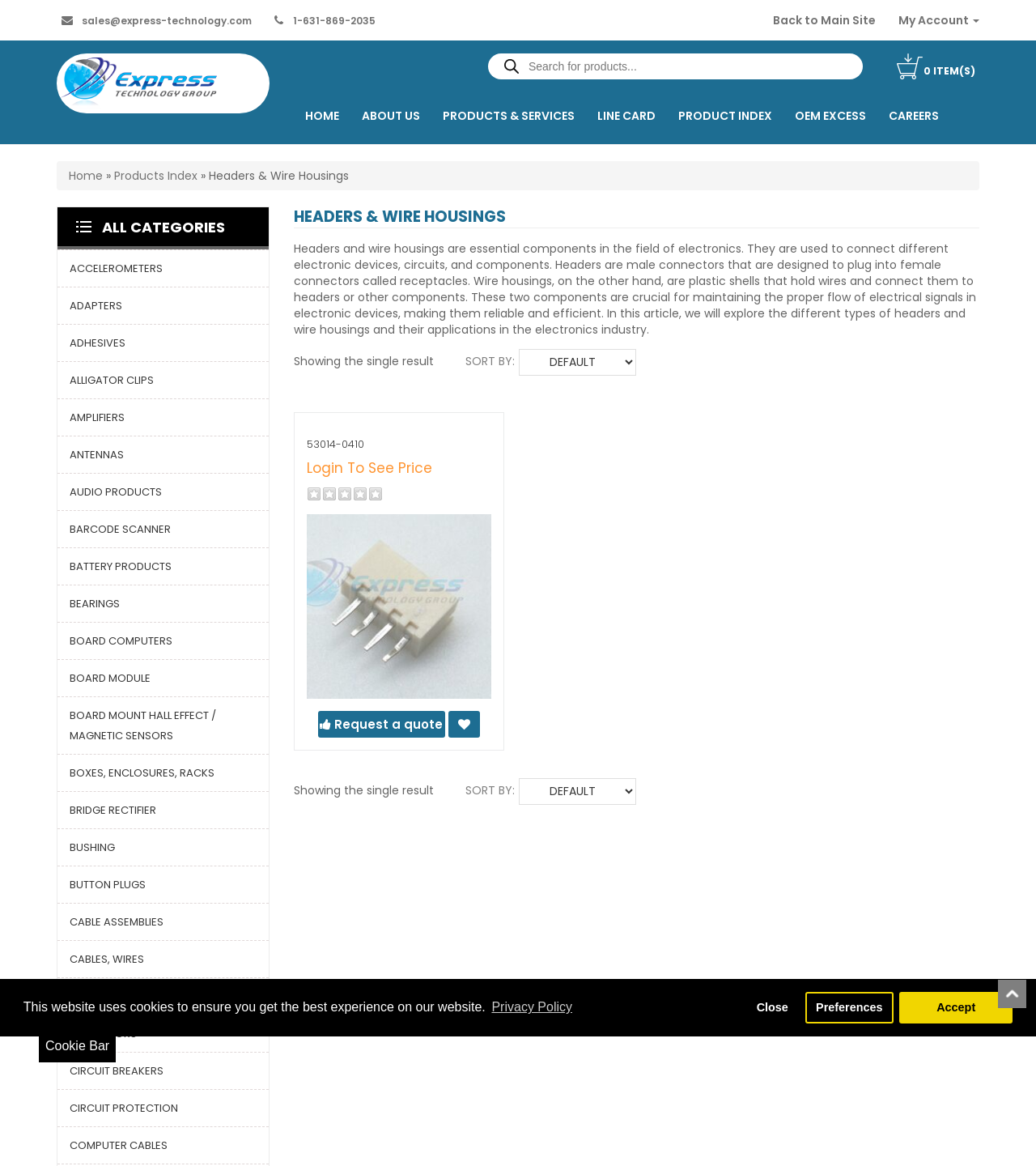Please answer the following question using a single word or phrase: What is the product shown on the webpage?

53014-0410 - Molex